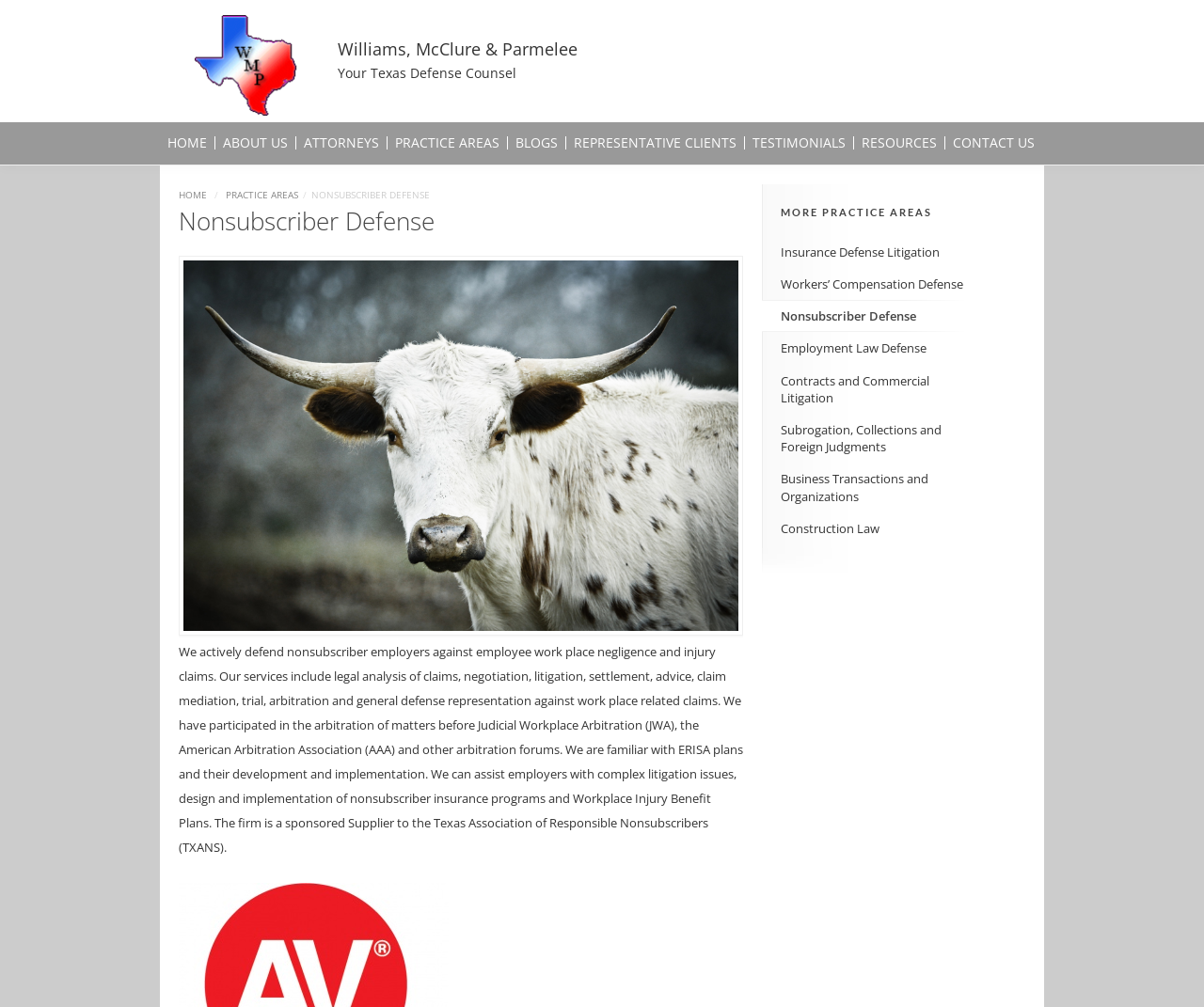How many practice areas are listed on the webpage?
Please provide a single word or phrase in response based on the screenshot.

8